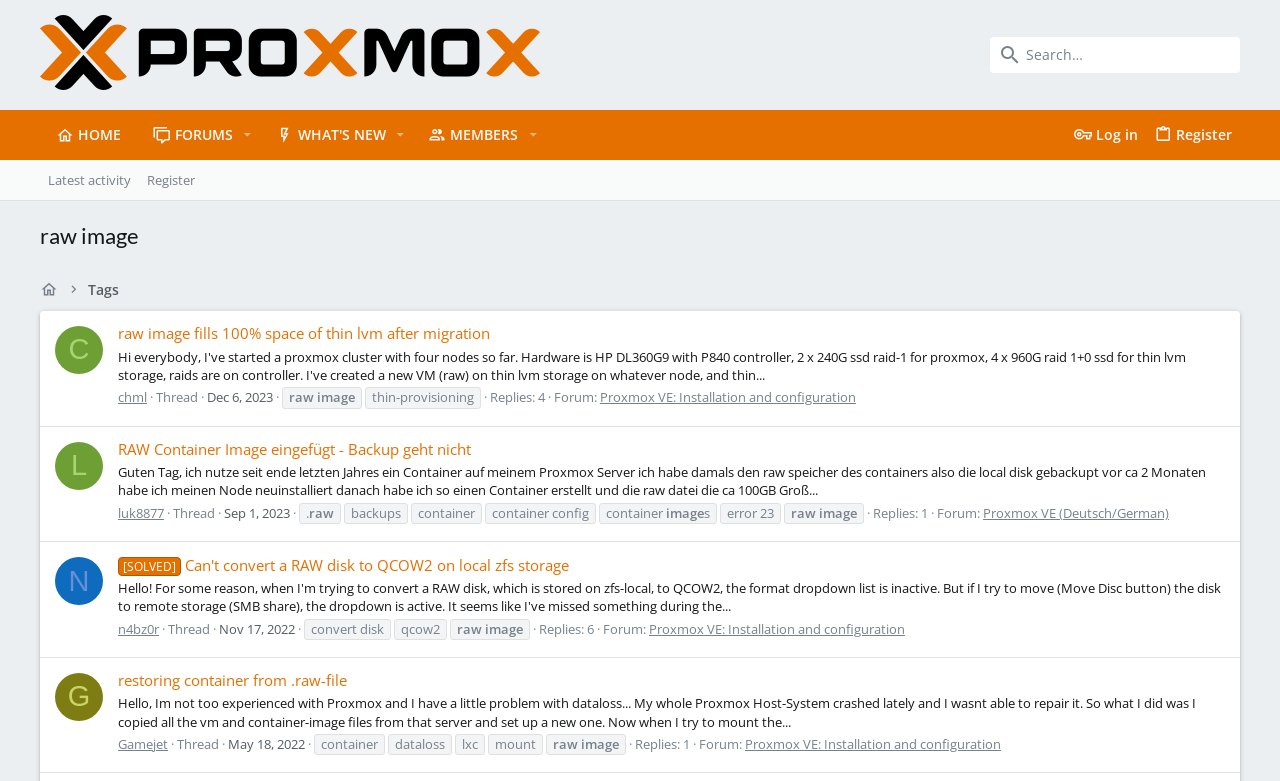Find the bounding box coordinates of the element I should click to carry out the following instruction: "Go to the Proxmox Support Forum homepage".

[0.031, 0.096, 0.422, 0.12]